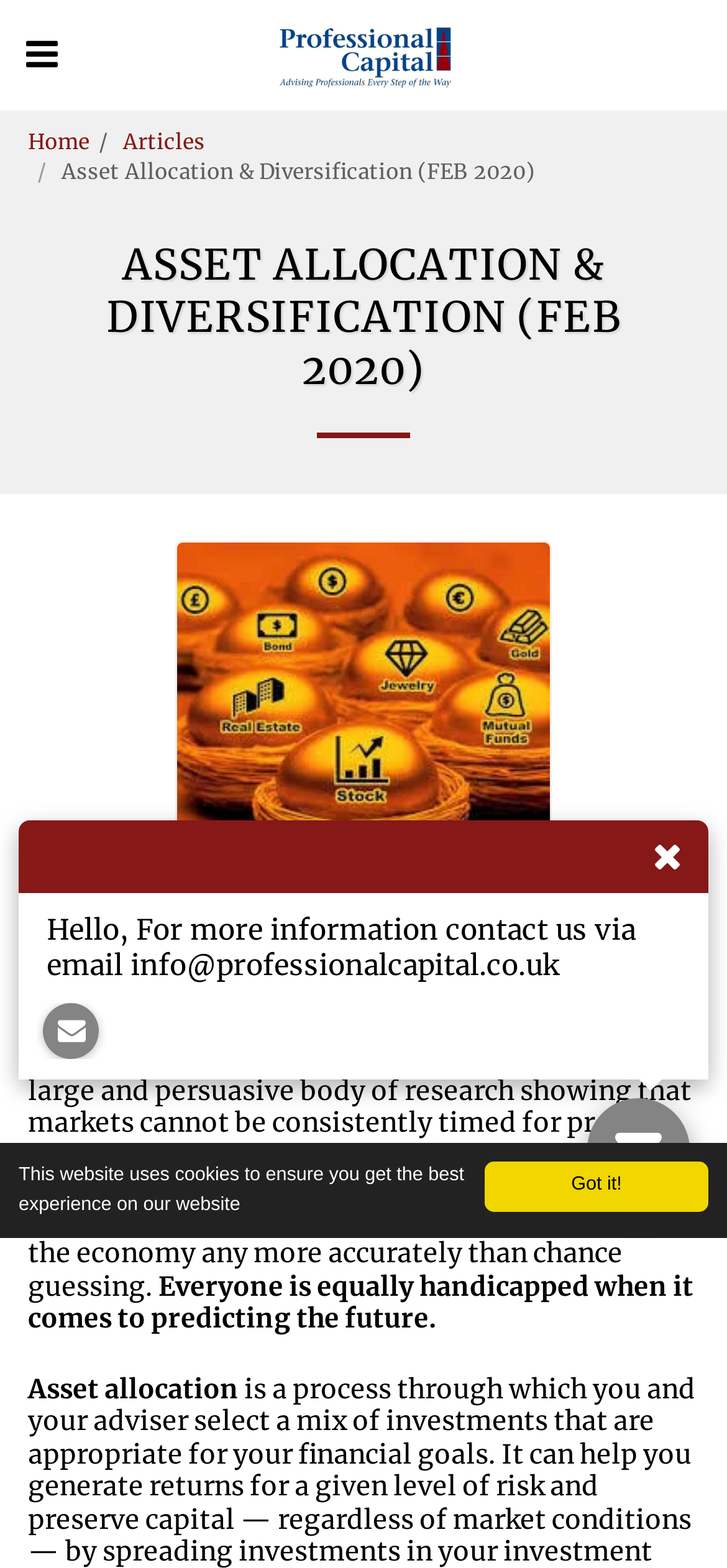Utilize the details in the image to thoroughly answer the following question: What is the theme of the image on the webpage?

The image on the webpage has a caption 'Expanding & Protecting your Wealth', which suggests that the theme of the image is related to wealth management or growth.